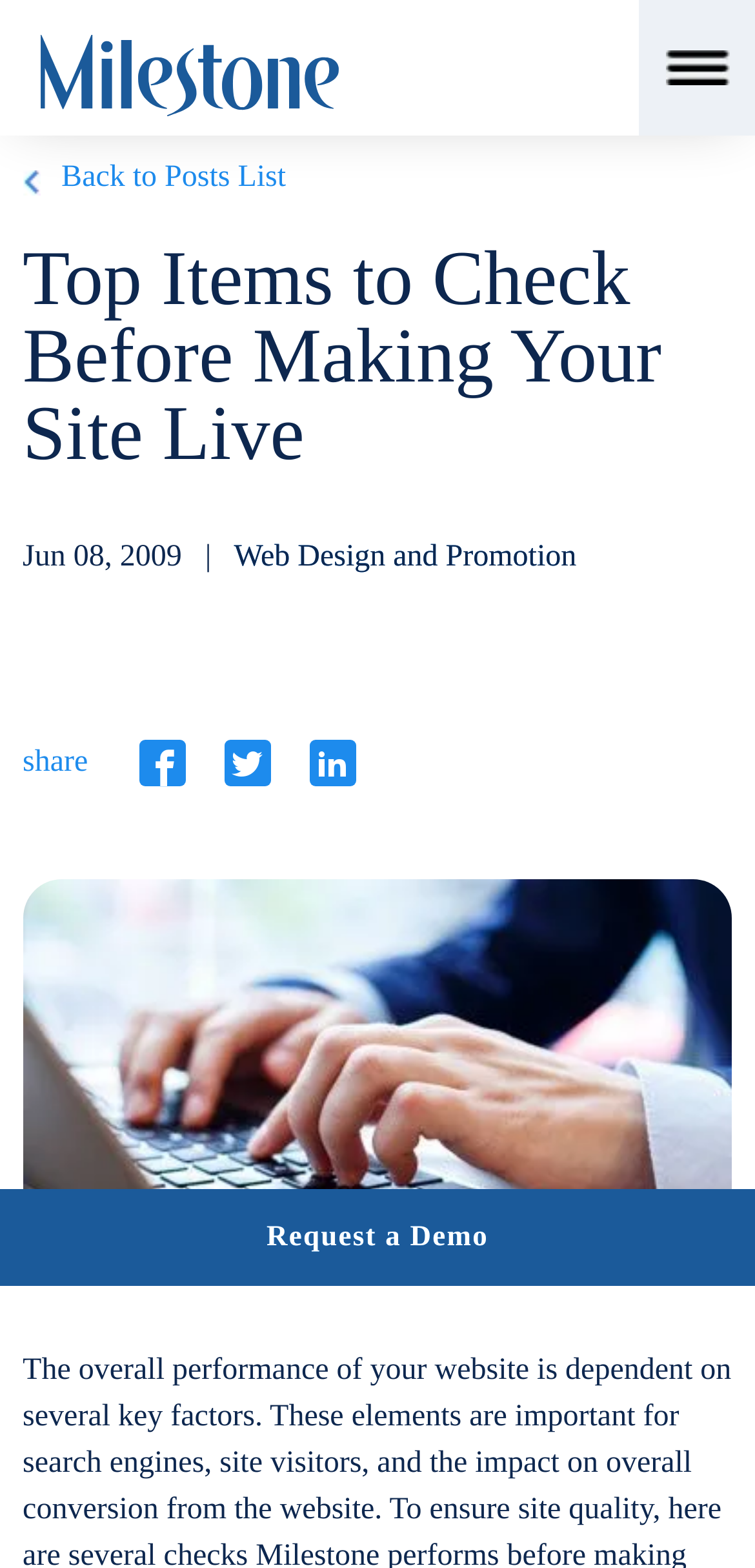Determine the bounding box coordinates of the element that should be clicked to execute the following command: "Share this post on Facebook".

[0.184, 0.472, 0.245, 0.501]